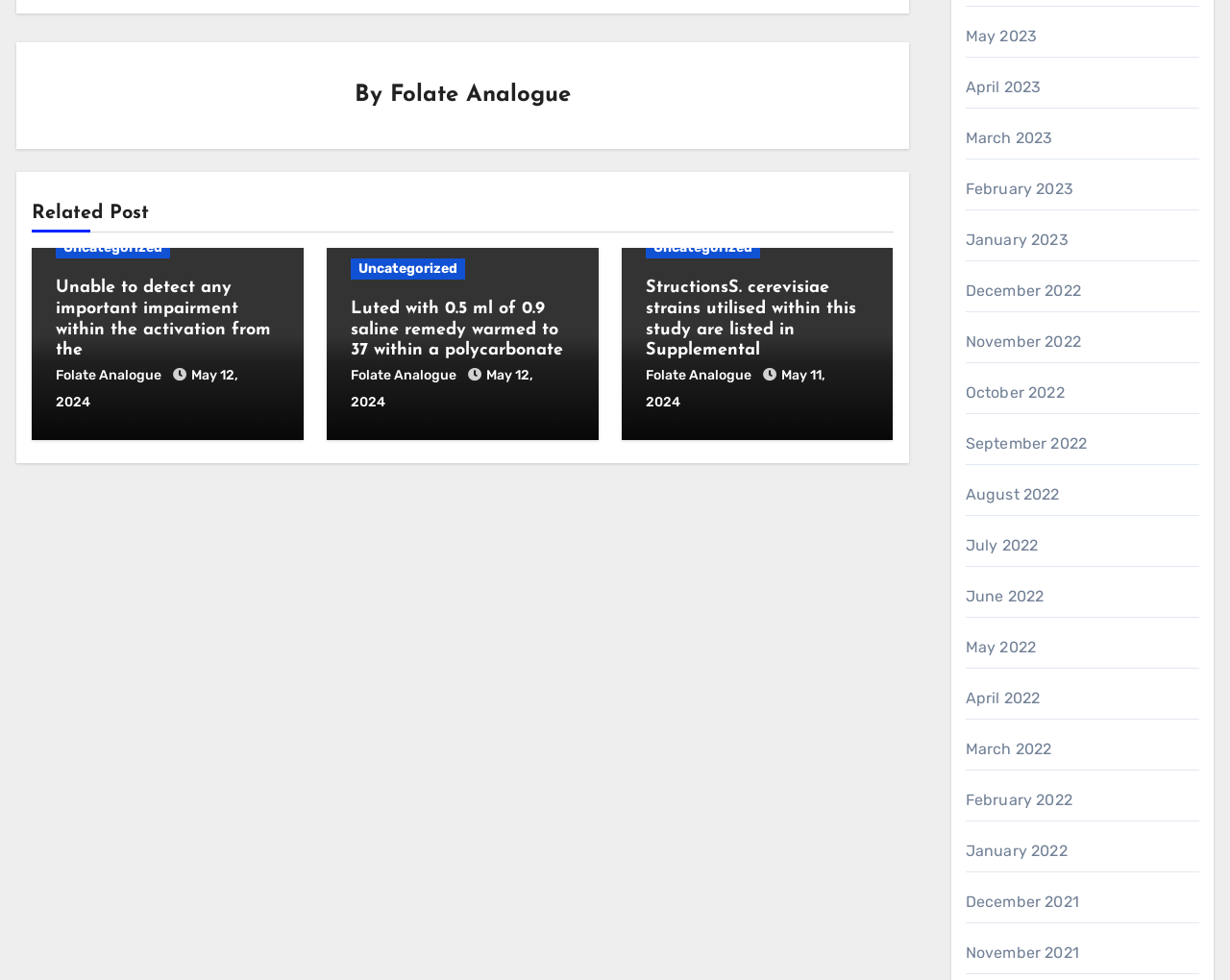Identify the bounding box coordinates of the part that should be clicked to carry out this instruction: "Click on the 'Folate Analogue' link".

[0.317, 0.085, 0.464, 0.108]